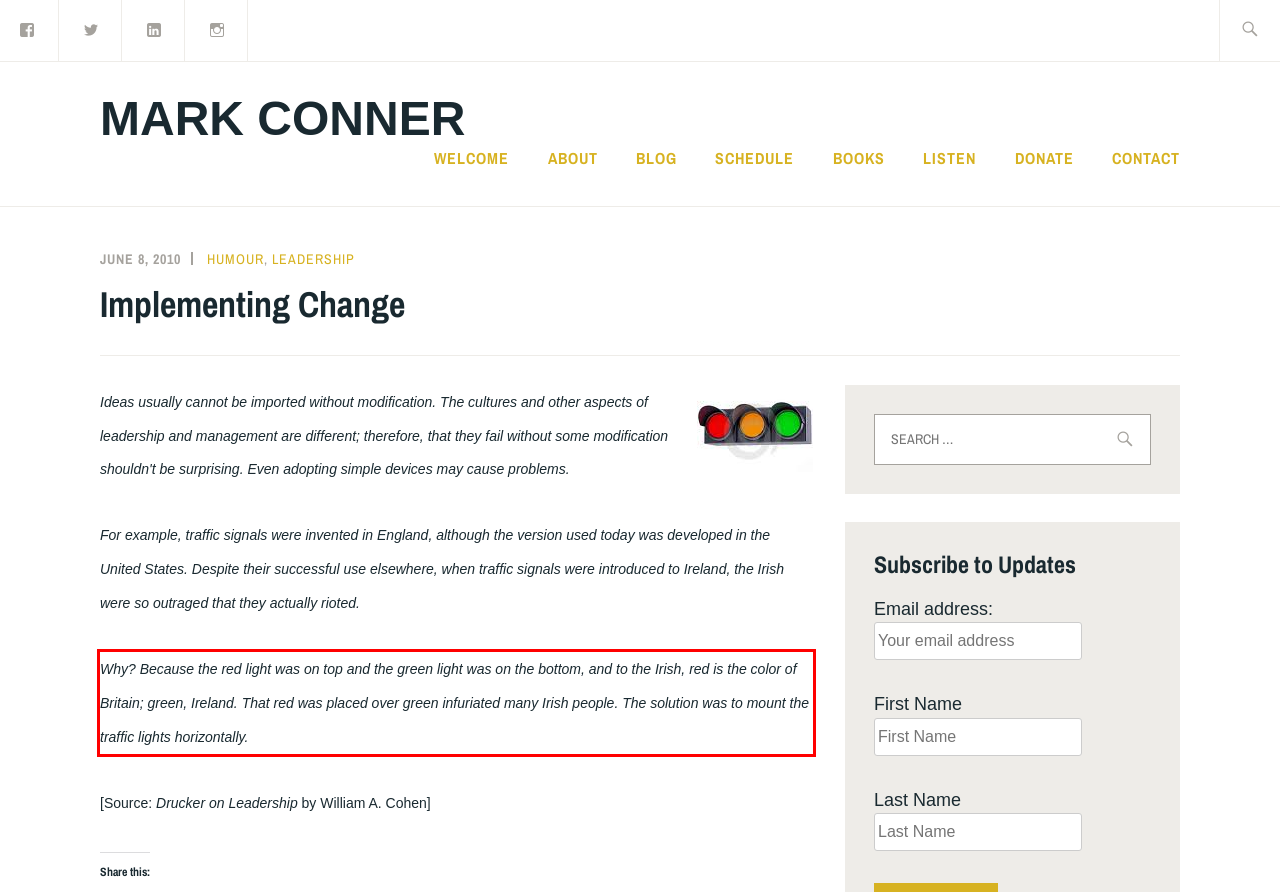Analyze the webpage screenshot and use OCR to recognize the text content in the red bounding box.

Why? Because the red light was on top and the green light was on the bottom, and to the Irish, red is the color of Britain; green, Ireland. That red was placed over green infuriated many Irish people. The solution was to mount the traffic lights horizontally.